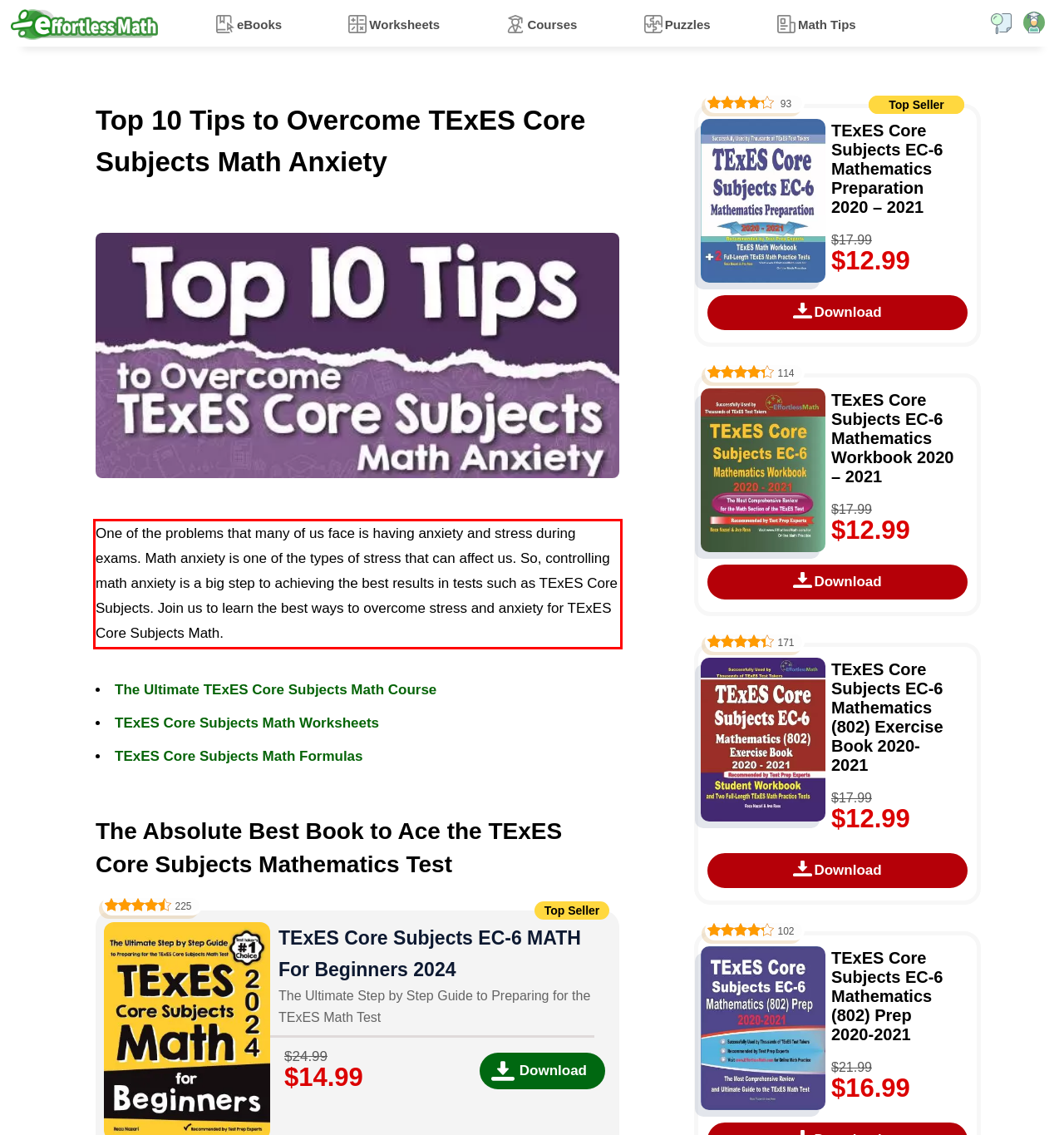You have a webpage screenshot with a red rectangle surrounding a UI element. Extract the text content from within this red bounding box.

One of the problems that many of us face is having anxiety and stress during exams. Math anxiety is one of the types of stress that can affect us. So, controlling math anxiety is a big step to achieving the best results in tests such as TExES Core Subjects. Join us to learn the best ways to overcome stress and anxiety for TExES Core Subjects Math.